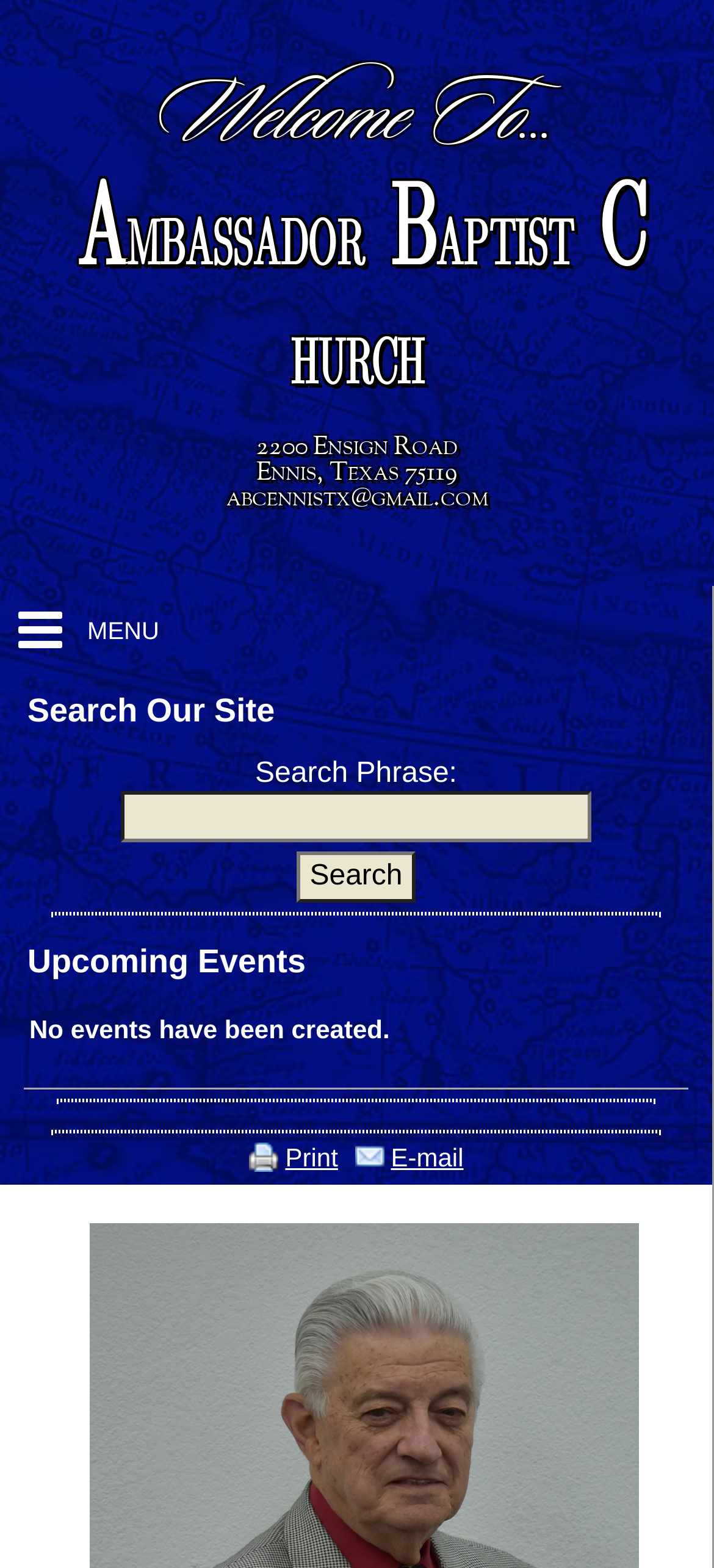Determine the bounding box coordinates of the clickable element to complete this instruction: "View the Calendar". Provide the coordinates in the format of four float numbers between 0 and 1, [left, top, right, bottom].

[0.038, 0.029, 0.236, 0.053]